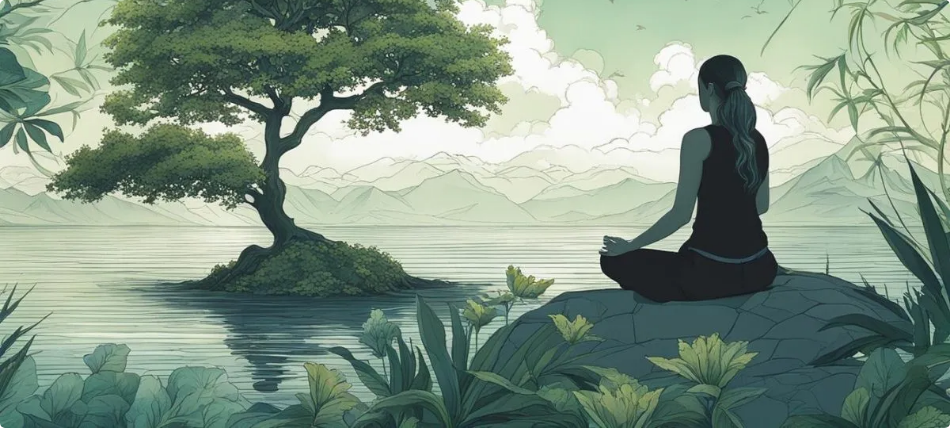What is surrounding the person in the image?
Please provide a detailed and thorough answer to the question.

The image depicts a tranquil landscape where the person is surrounded by lush greenery and vibrant flowers, which creates a sense of serenity and peacefulness, emphasizing the theme of finding inner calm and connection with nature.